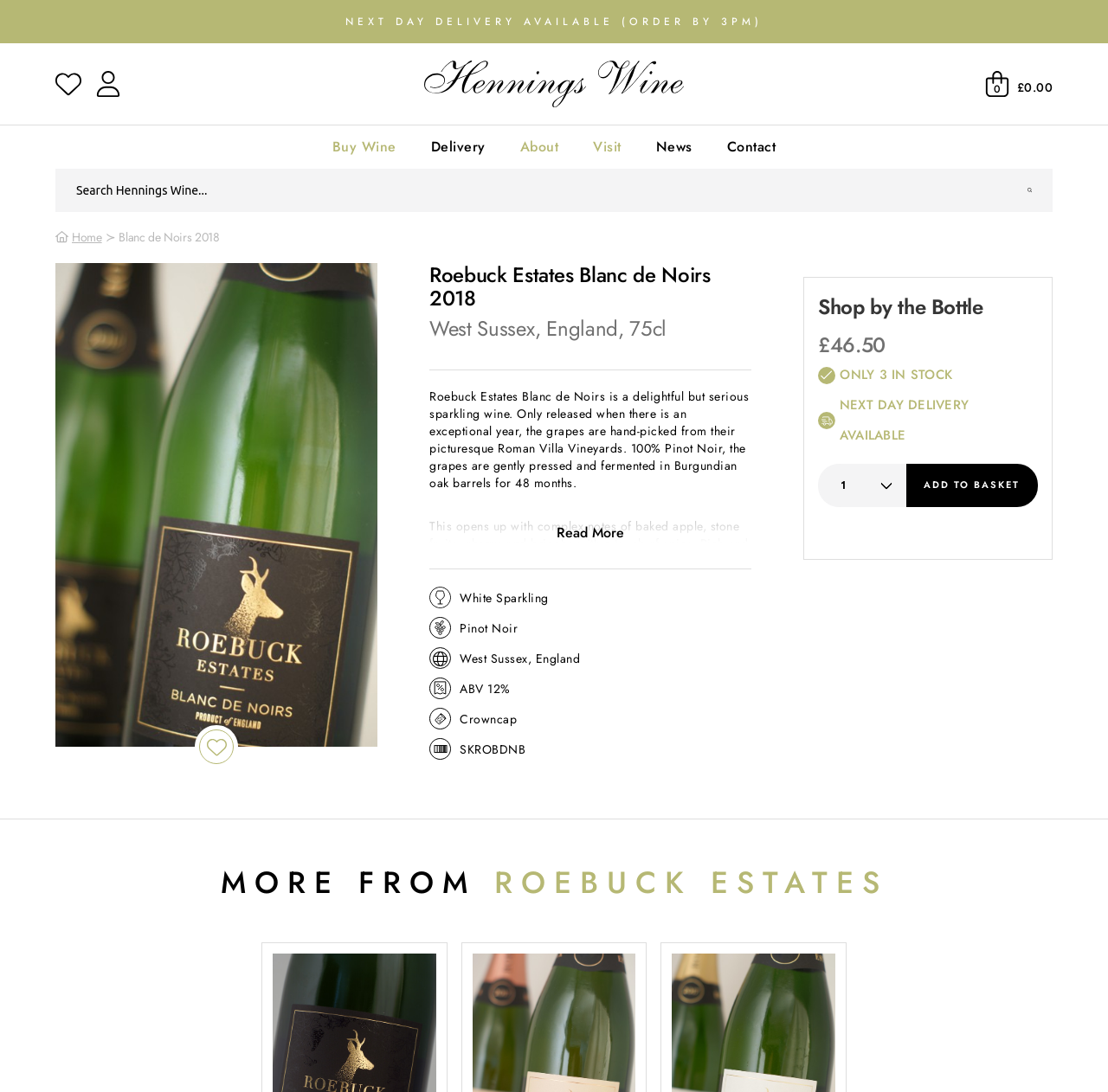Find and provide the bounding box coordinates for the UI element described here: "Blanc de Noirs 2018". The coordinates should be given as four float numbers between 0 and 1: [left, top, right, bottom].

[0.104, 0.209, 0.201, 0.225]